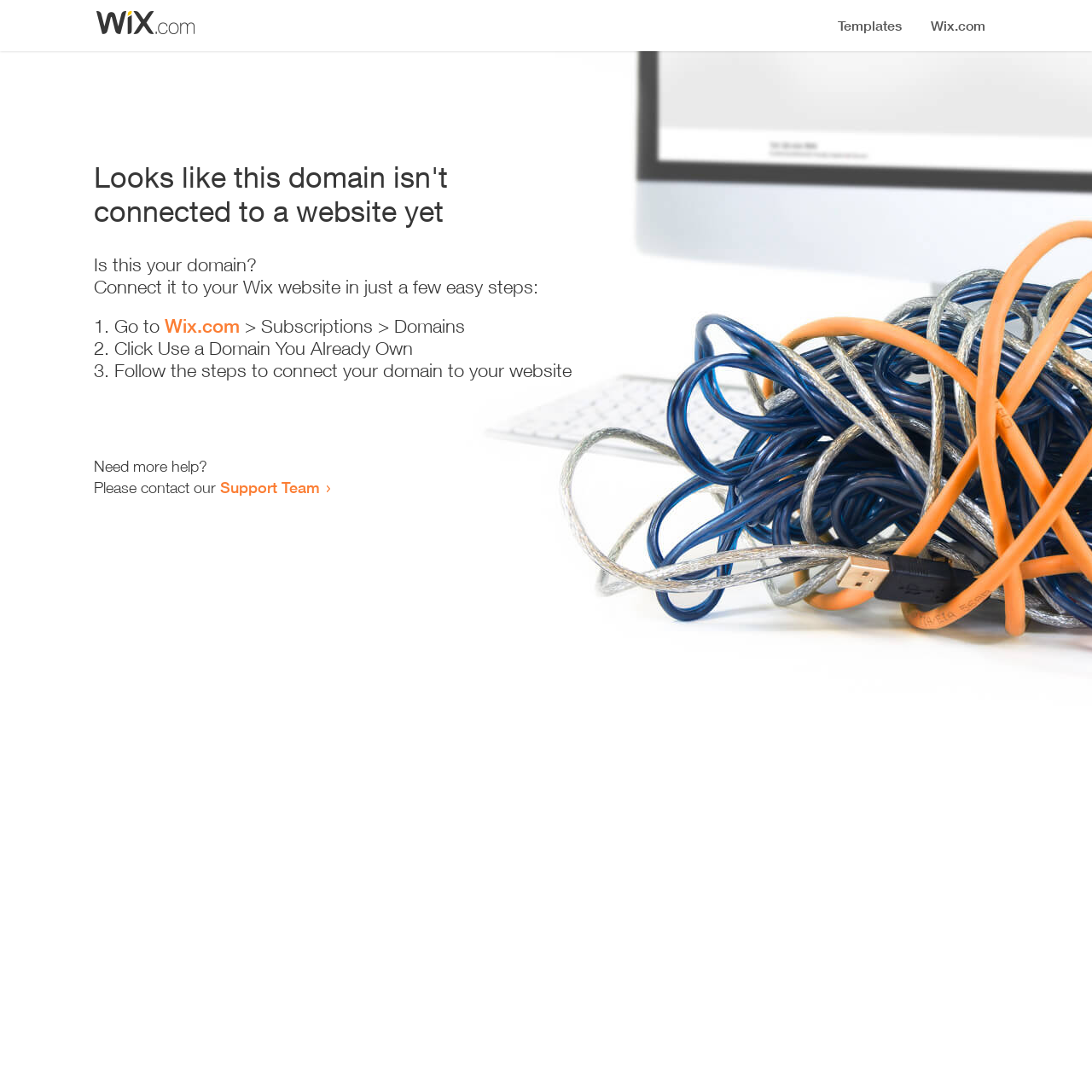With reference to the screenshot, provide a detailed response to the question below:
What is the current state of the domain?

The webpage indicates that the domain is not connected to a website yet, which implies that the domain is not set up or configured properly.